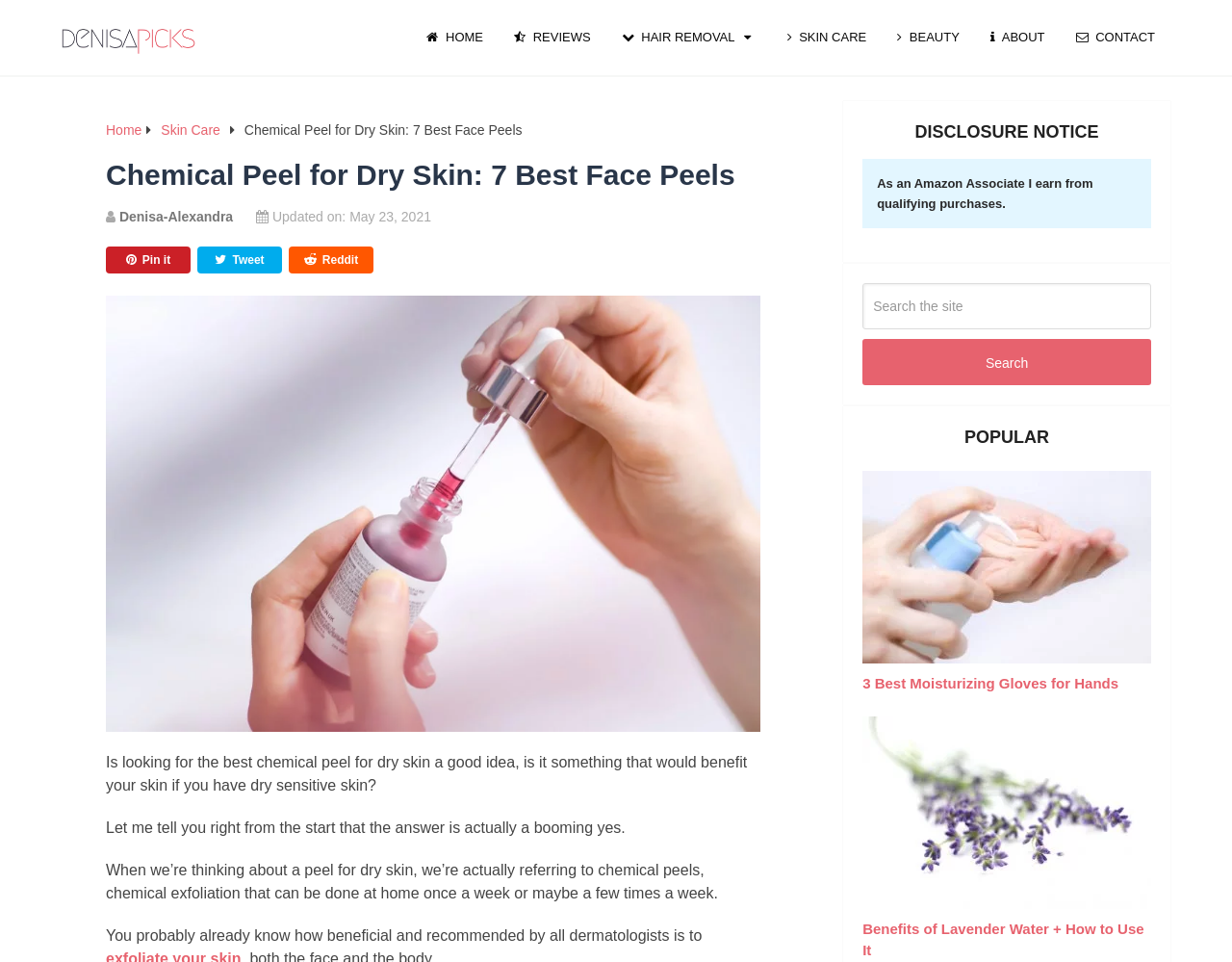Please identify the bounding box coordinates of the element that needs to be clicked to execute the following command: "Search for something". Provide the bounding box using four float numbers between 0 and 1, formatted as [left, top, right, bottom].

None